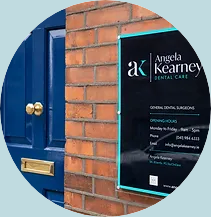What is the font style of the initials 'ak'?
Make sure to answer the question with a detailed and comprehensive explanation.

The font style of the initials 'ak' can be identified as modern by analyzing the design of the sign, which features the practice's name 'Angela Kearney Dental Care' and the initials 'ak' in a modern font.